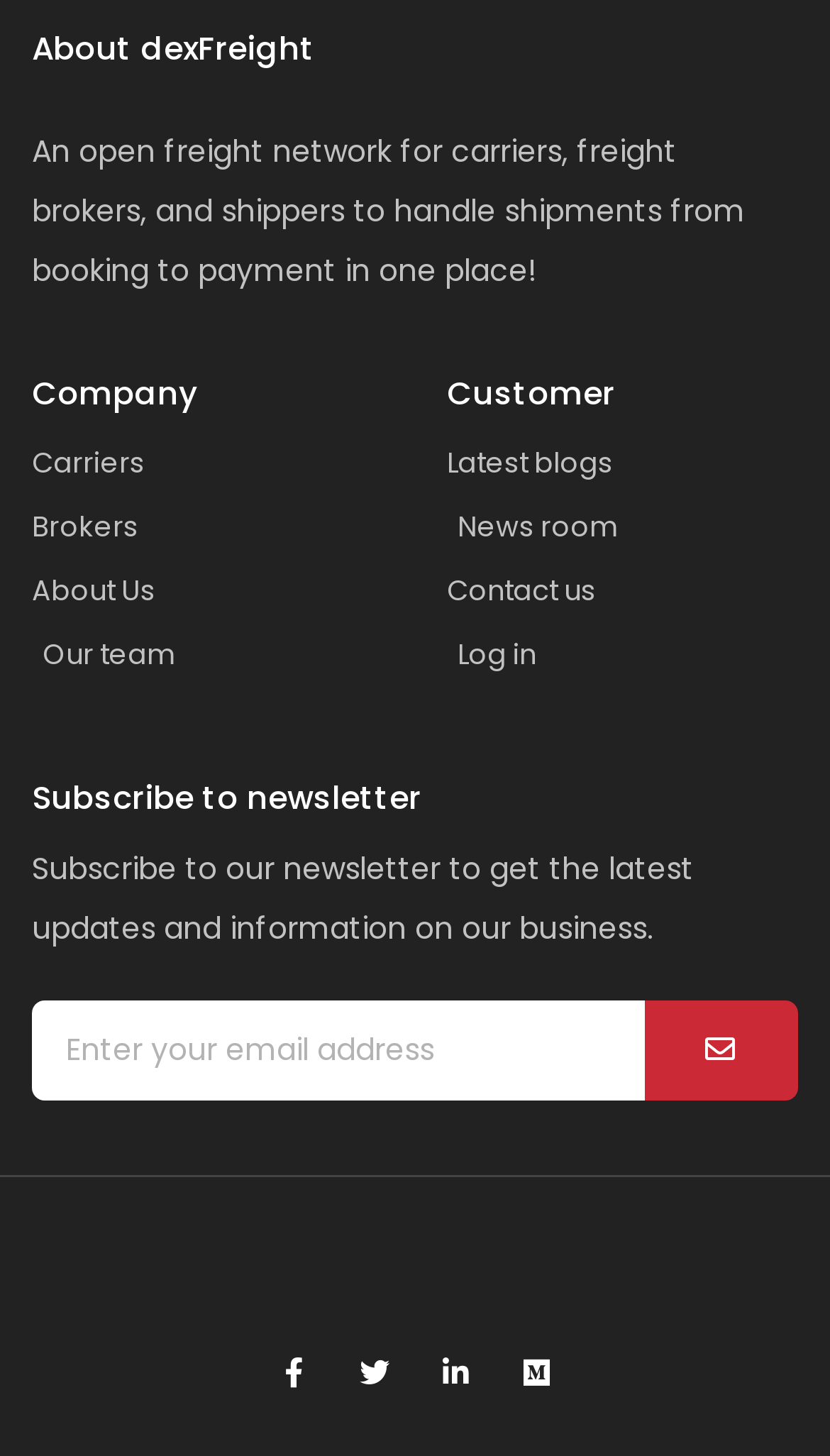Using floating point numbers between 0 and 1, provide the bounding box coordinates in the format (top-left x, top-left y, bottom-right x, bottom-right y). Locate the UI element described here: News room

[0.538, 0.342, 0.962, 0.382]